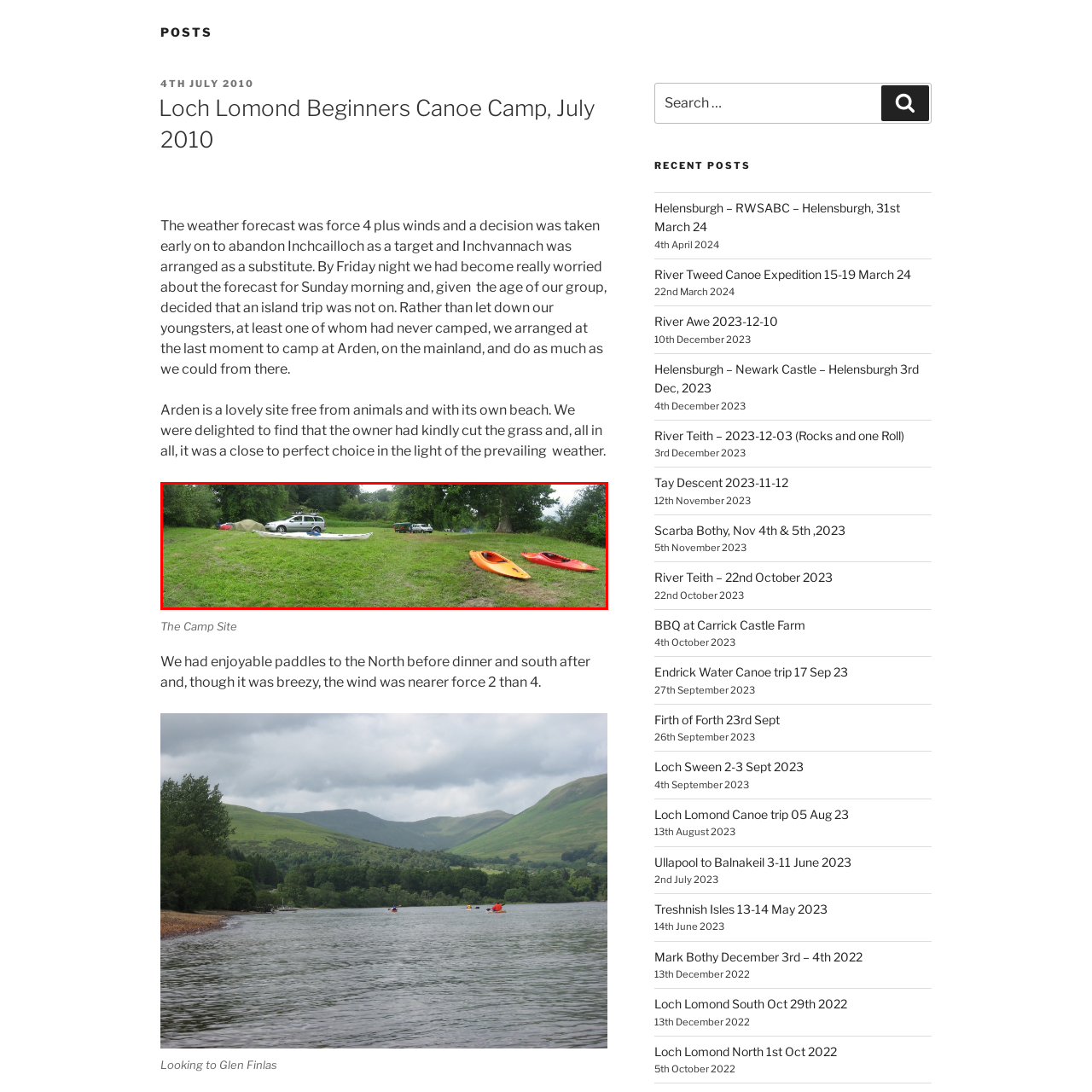Generate a detailed caption for the picture that is marked by the red rectangle.

The image captures a serene campsite, likely near a water body, showcasing a well-maintained green area. In the foreground, two colorful kayaks—one orange and the other red—rest on the grass, with a sleek, white kayak slightly in the background, hinting at a day spent on the water. To the right, a couple of vehicles, including a larger multi-purpose van and a smaller car, are parked, indicating that this campsite is likely favored for family outings or group adventures. Tents are also set up in the area, suggesting an overnight stay amidst the peaceful surroundings. The lush greenery and the subtle elevation of the land provide a tranquil atmosphere, ideal for exploration and relaxation. This scene reflects the joys of outdoor camping and kayaking, typical of adventures taken during events like the Loch Lomond Beginners Canoe Camp held in July 2010.